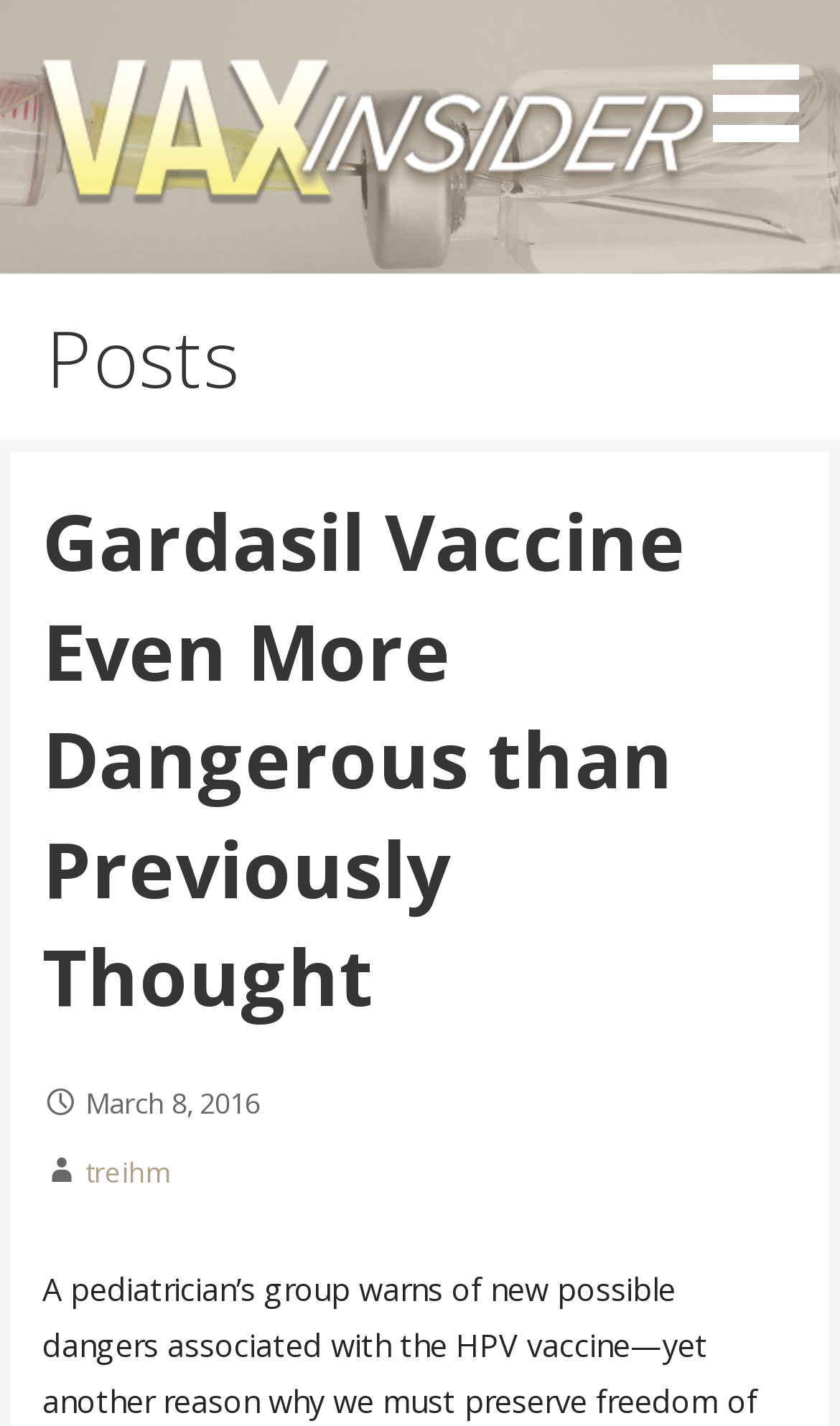From the details in the image, provide a thorough response to the question: What type of content is featured on this webpage?

I inferred the answer by examining the static text 'Latest Vaccine News' and the heading 'Gardasil Vaccine Even More Dangerous than Previously Thought', which suggests that the webpage features news and articles related to vaccines.